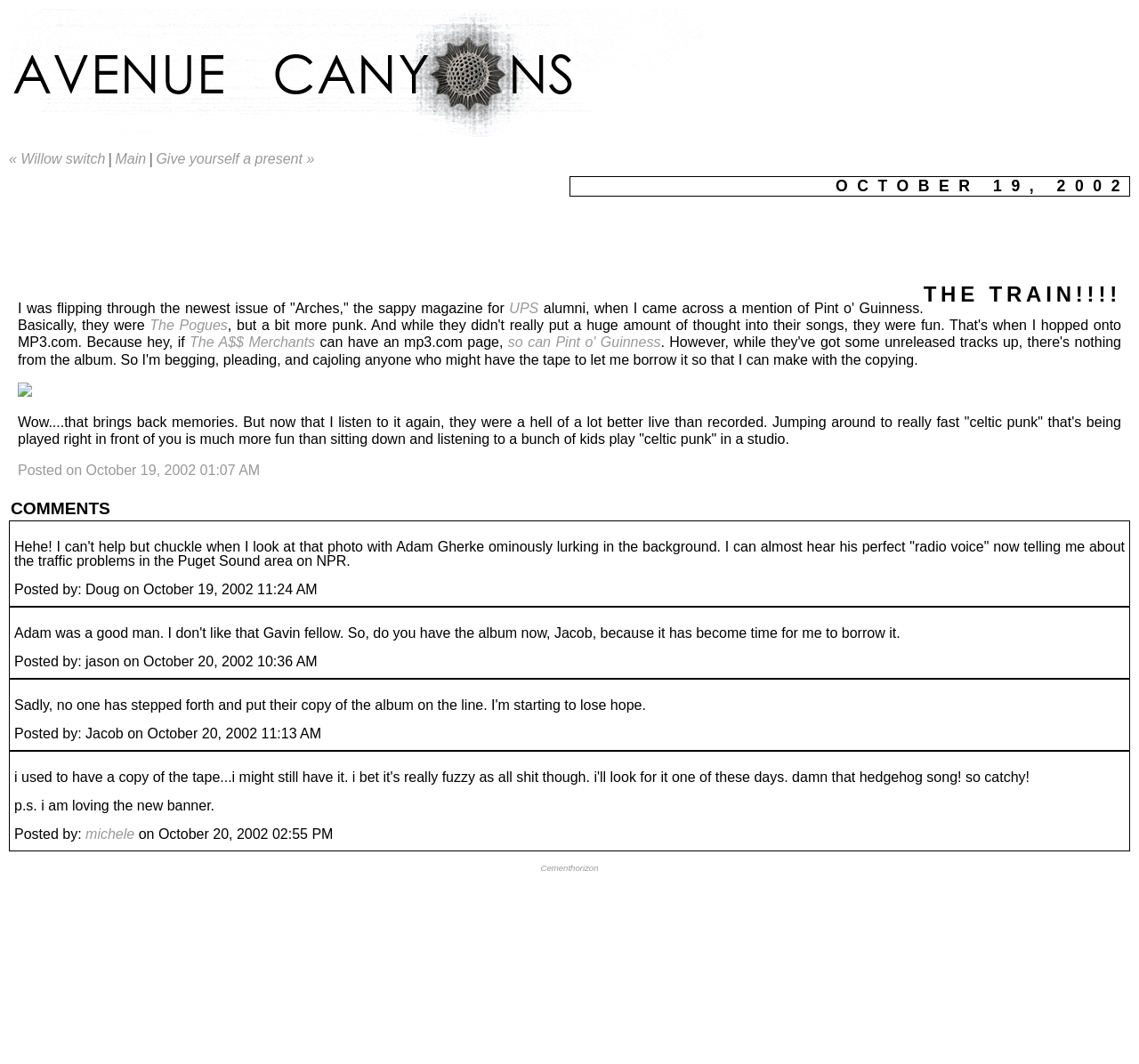Kindly respond to the following question with a single word or a brief phrase: 
How many comments are there on the blog post?

4